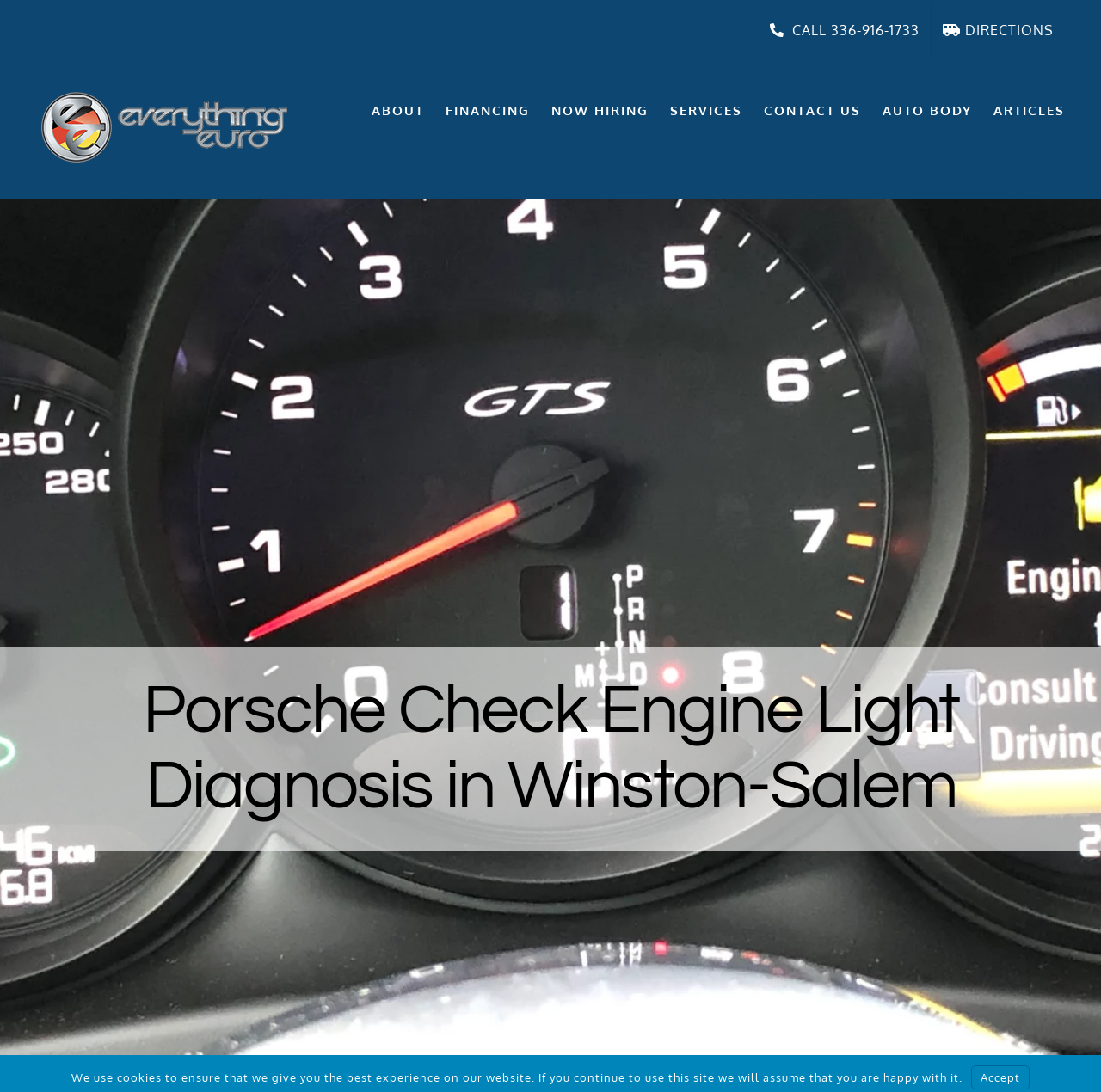What services does Everything Euro Repair Shop offer?
Using the screenshot, give a one-word or short phrase answer.

Auto Body, Financing, etc.